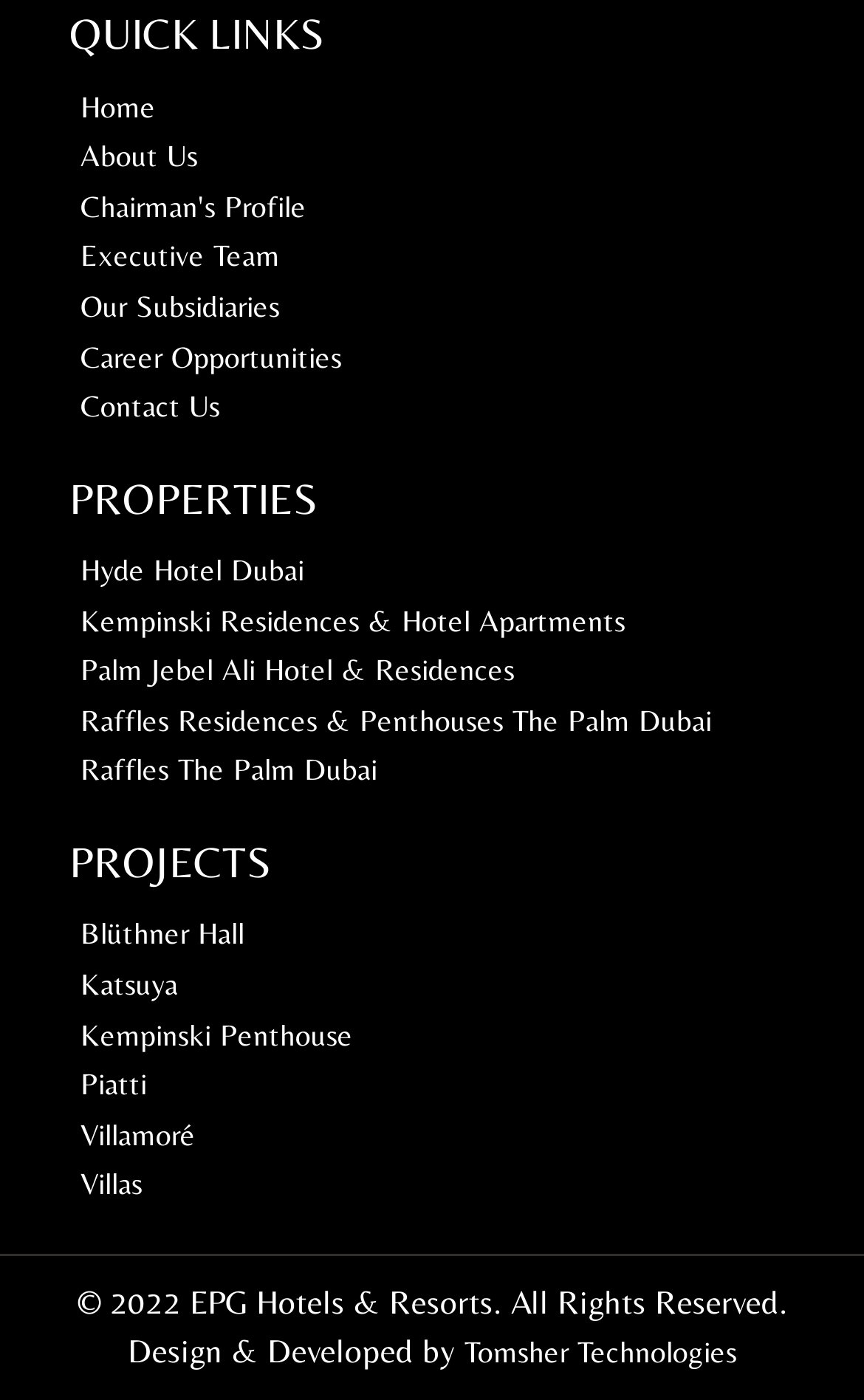Show the bounding box coordinates for the element that needs to be clicked to execute the following instruction: "view chairman's profile". Provide the coordinates in the form of four float numbers between 0 and 1, i.e., [left, top, right, bottom].

[0.093, 0.134, 0.355, 0.16]